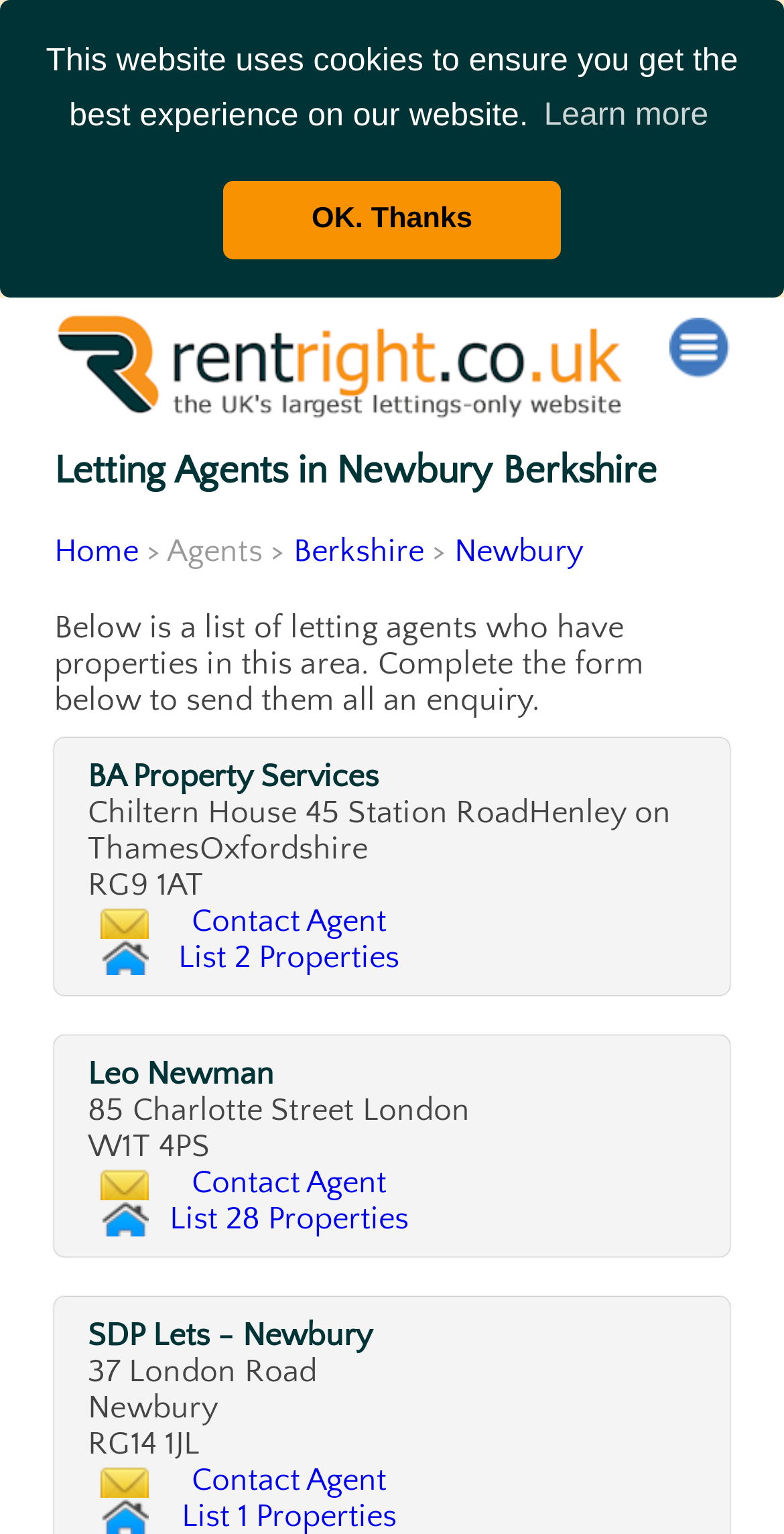Reply to the question with a single word or phrase:
How many letting agents are listed on this webpage?

2